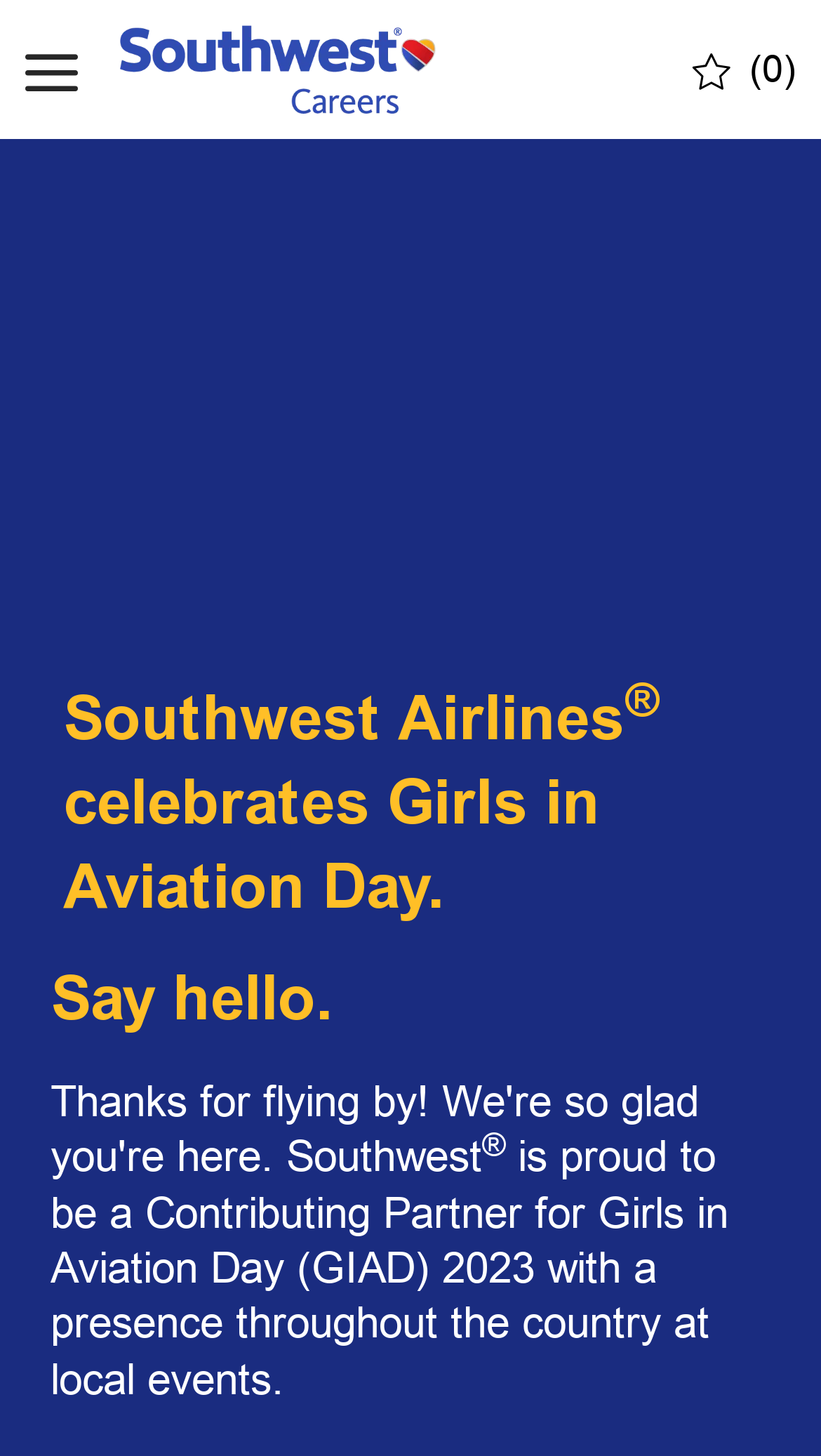How many saved jobs are there?
Please utilize the information in the image to give a detailed response to the question.

The number of saved jobs can be found in the top right corner of the webpage, which is indicated by the text '(0)'.